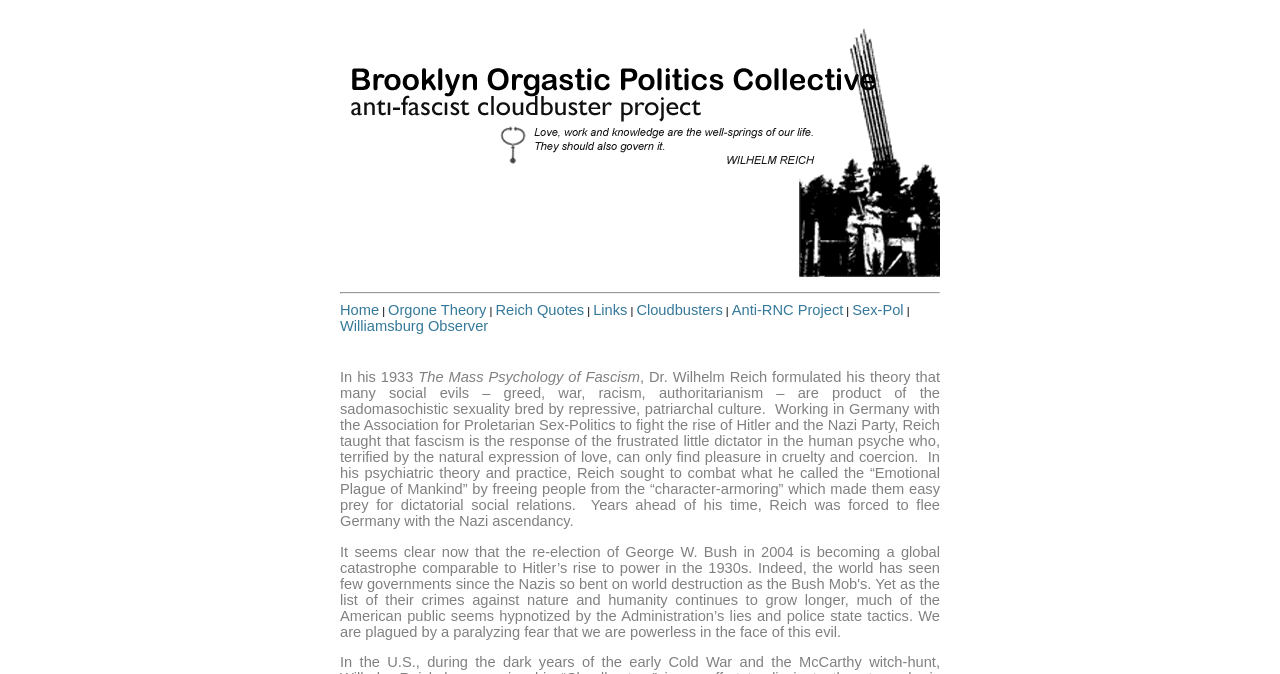How many separators are in the top navigation bar?
Could you please answer the question thoroughly and with as much detail as possible?

I searched the top navigation bar and found one separator element with an orientation of horizontal and a bounding box of [0.266, 0.434, 0.734, 0.437].